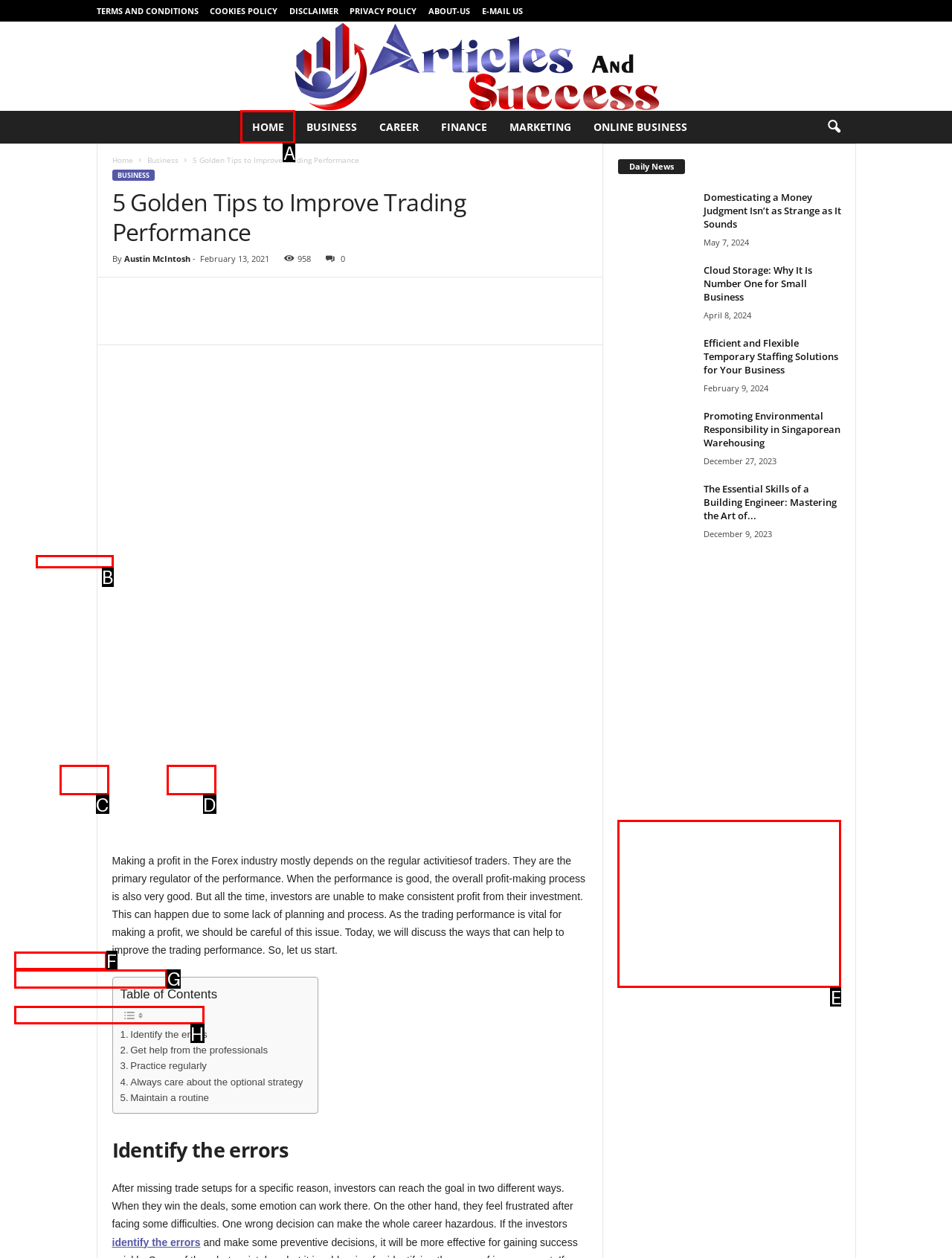Point out which HTML element you should click to fulfill the task: Click on the 'HOME' link.
Provide the option's letter from the given choices.

A